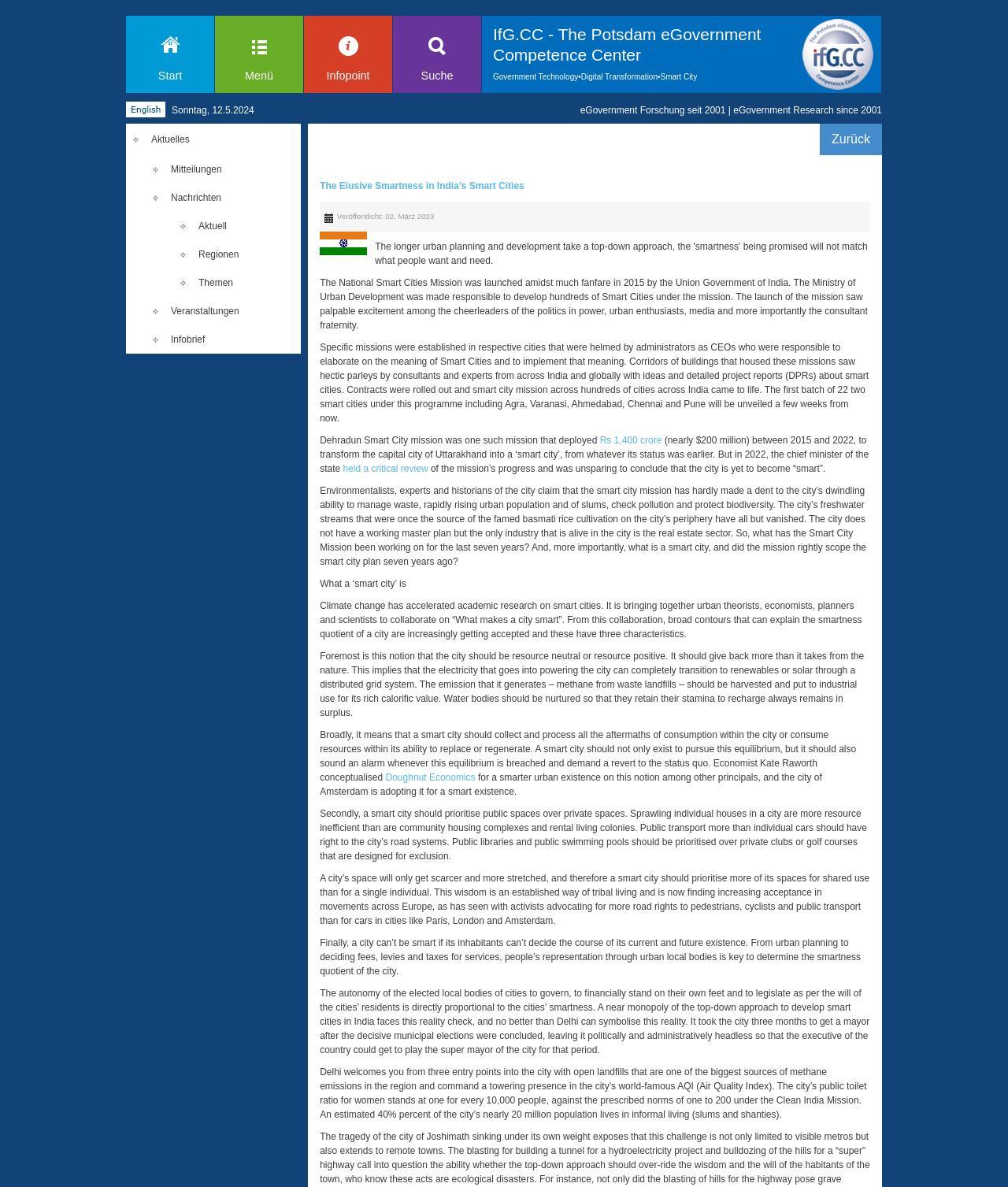Please provide a comprehensive answer to the question below using the information from the image: What is the current state of Delhi's public toilet ratio for women?

The current state of Delhi's public toilet ratio for women is mentioned in the text as 'one for every 10,000 people, against the prescribed norms of one to 200 under the Clean India Mission' which is located at the bottom of the webpage.